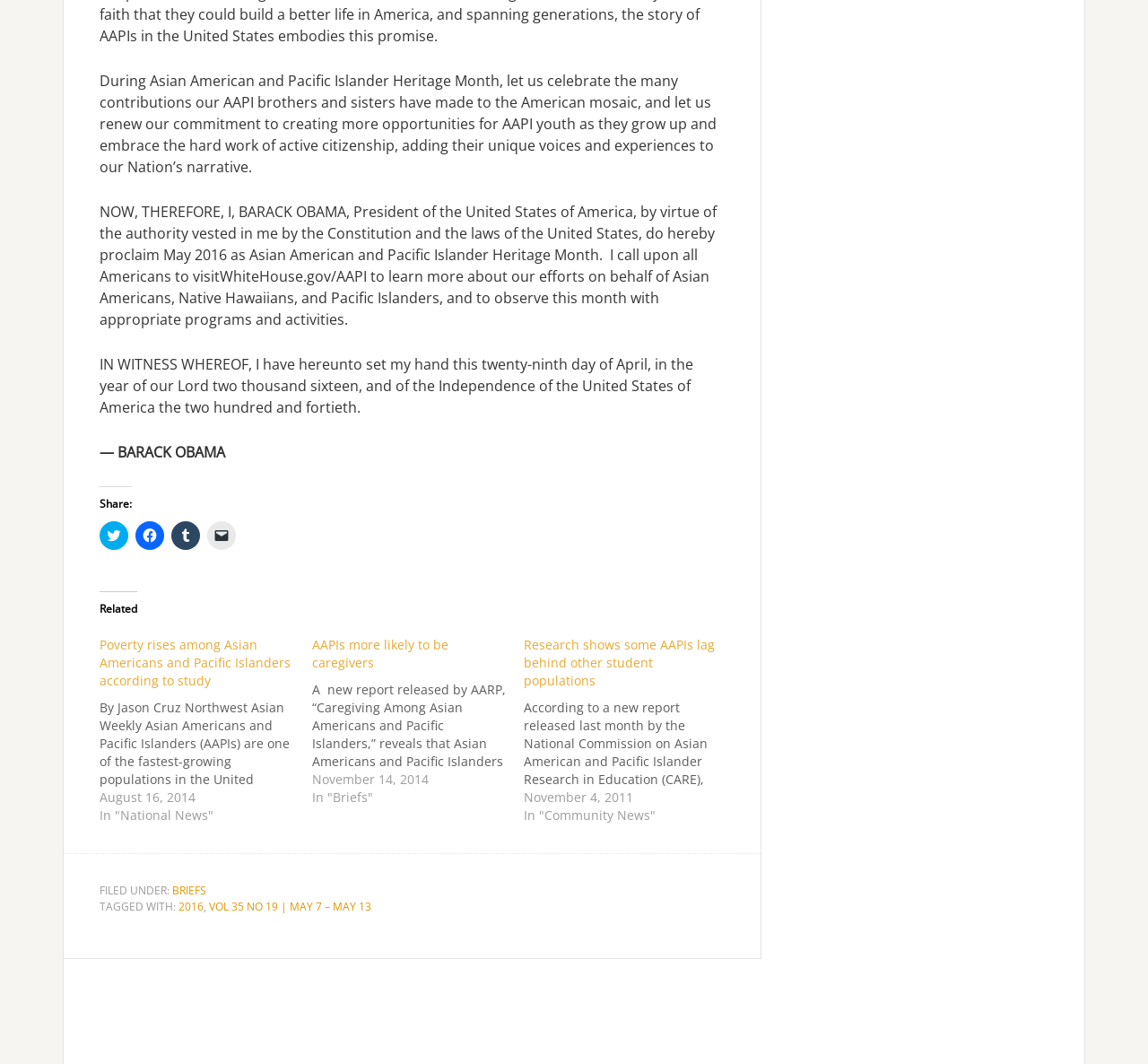Pinpoint the bounding box coordinates of the area that must be clicked to complete this instruction: "Visit WhiteHouse.gov/AAPI".

[0.087, 0.19, 0.624, 0.309]